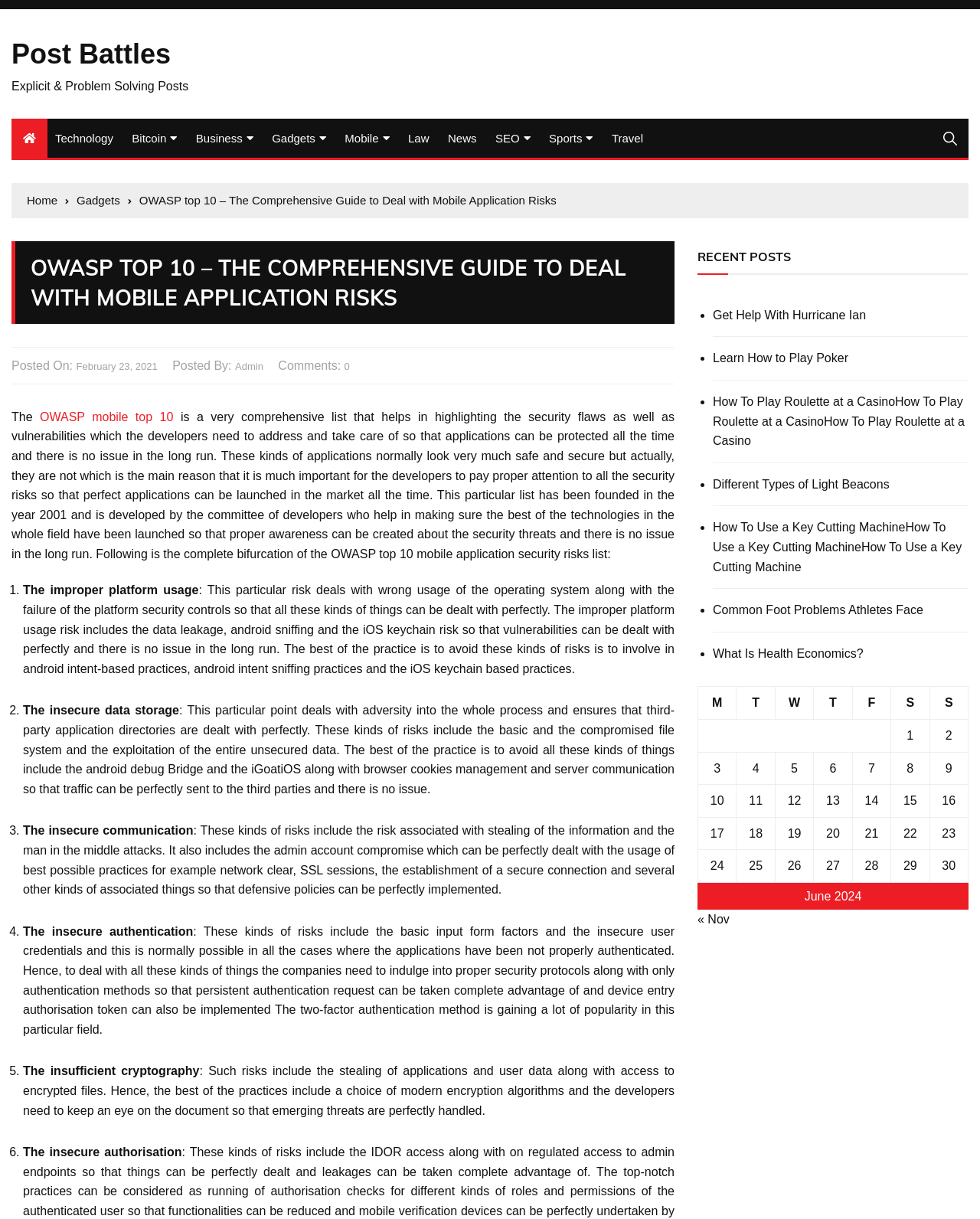Find the bounding box coordinates of the element to click in order to complete the given instruction: "Check the calendar for June 2024."

[0.712, 0.563, 0.988, 0.747]